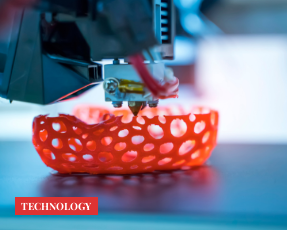What is the title of the associated article? Observe the screenshot and provide a one-word or short phrase answer.

3D Printing Technology in UAE